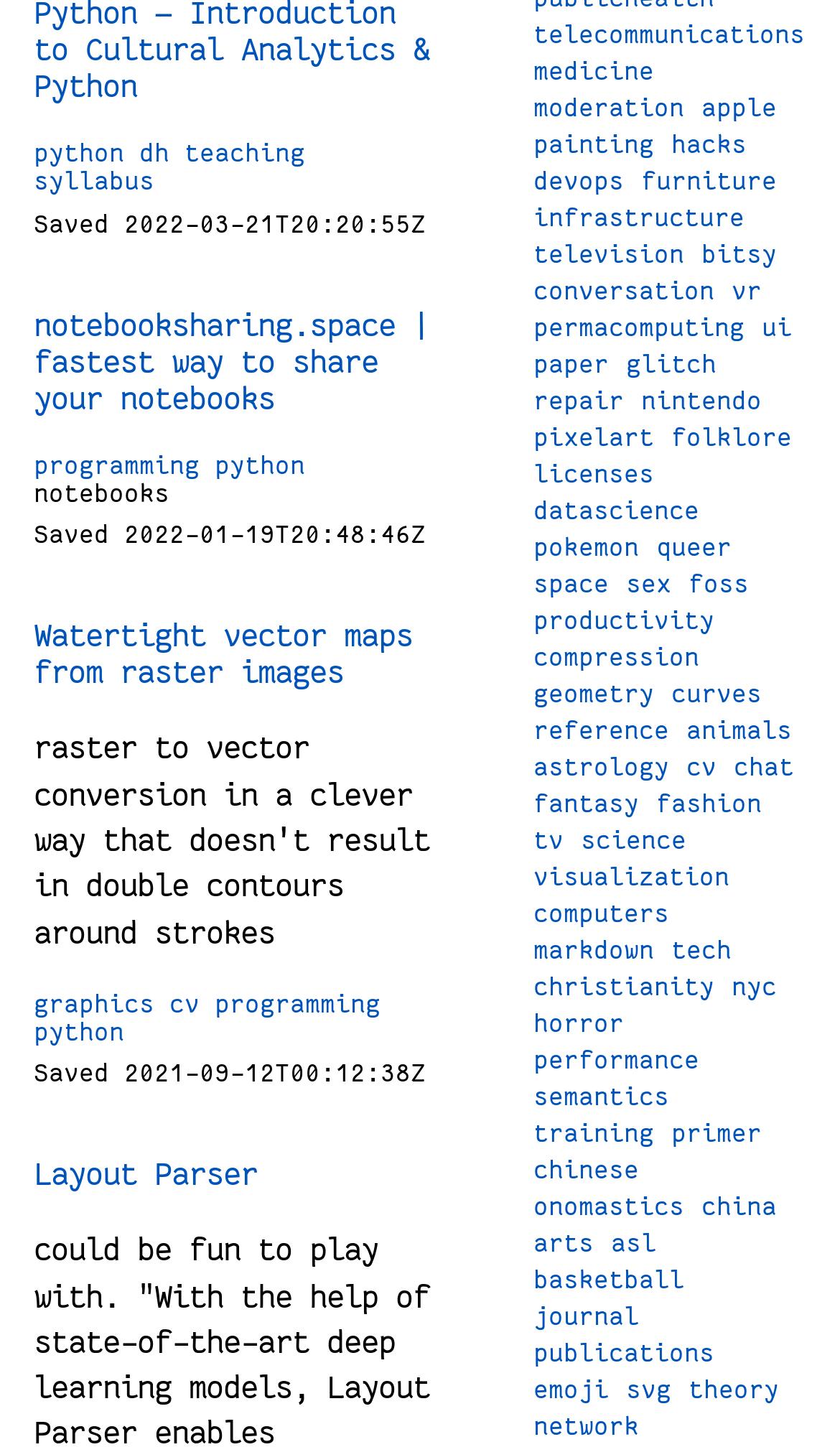Identify the bounding box coordinates for the region to click in order to carry out this instruction: "view the article about Watertight vector maps from raster images". Provide the coordinates using four float numbers between 0 and 1, formatted as [left, top, right, bottom].

[0.041, 0.428, 0.513, 0.477]